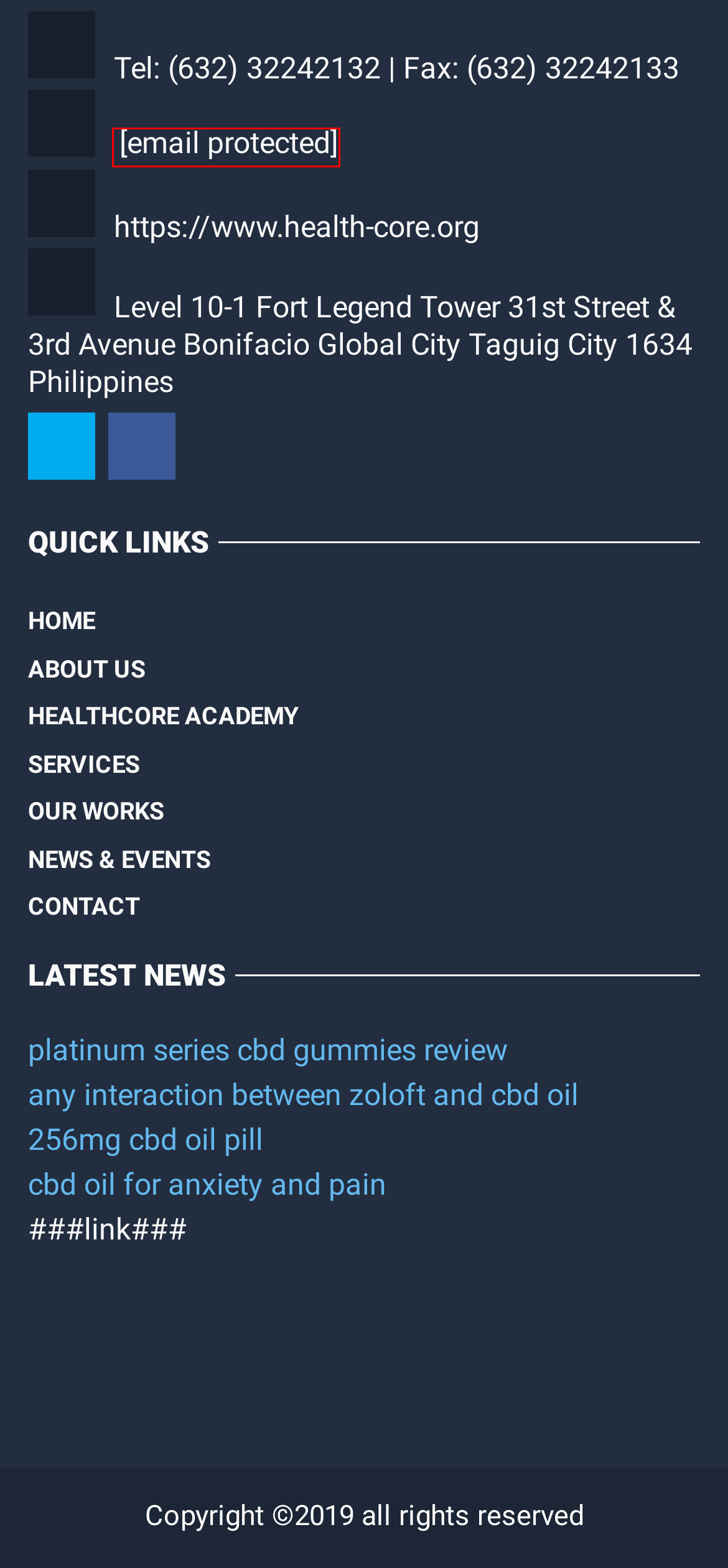You have a screenshot of a webpage with a red rectangle bounding box. Identify the best webpage description that corresponds to the new webpage after clicking the element within the red bounding box. Here are the candidates:
A. News & Events – HealthCore
B. Past Workshops – HealthCore
C. HealthCore
D. Five CBD Gummies < Flying With Cbd Gummies 2019 Cdn Cgi L Email Protection < HealthCore
E. HealthCore Academy - Continuing Healthcare Excellence
F. Contact – HealthCore
G. Accreditation – HealthCore
H. Cbd Gummies For Tinnitus Sending Cbd Gummies To India _ HealthCore

D